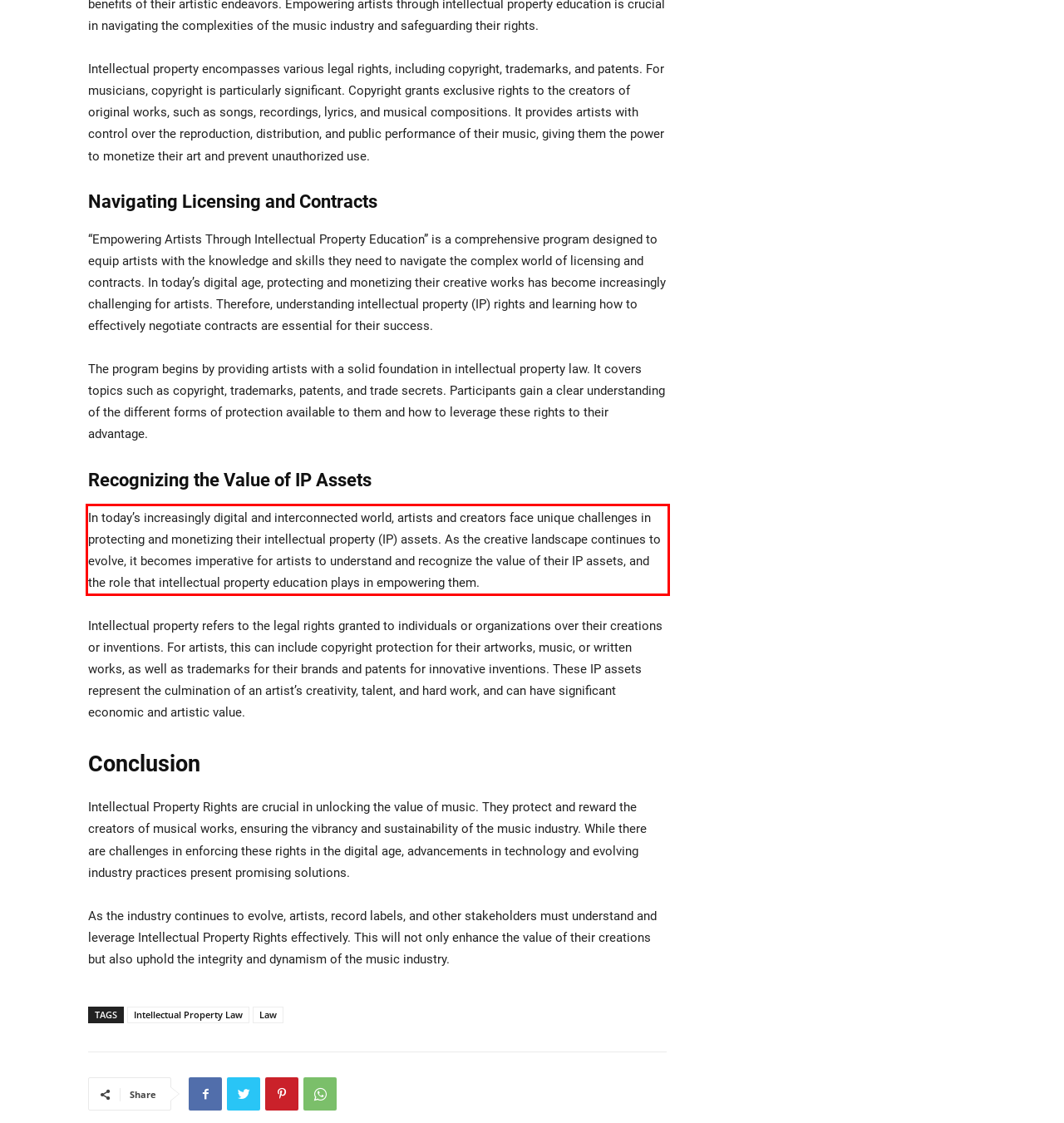Please take the screenshot of the webpage, find the red bounding box, and generate the text content that is within this red bounding box.

In today’s increasingly digital and interconnected world, artists and creators face unique challenges in protecting and monetizing their intellectual property (IP) assets. As the creative landscape continues to evolve, it becomes imperative for artists to understand and recognize the value of their IP assets, and the role that intellectual property education plays in empowering them.